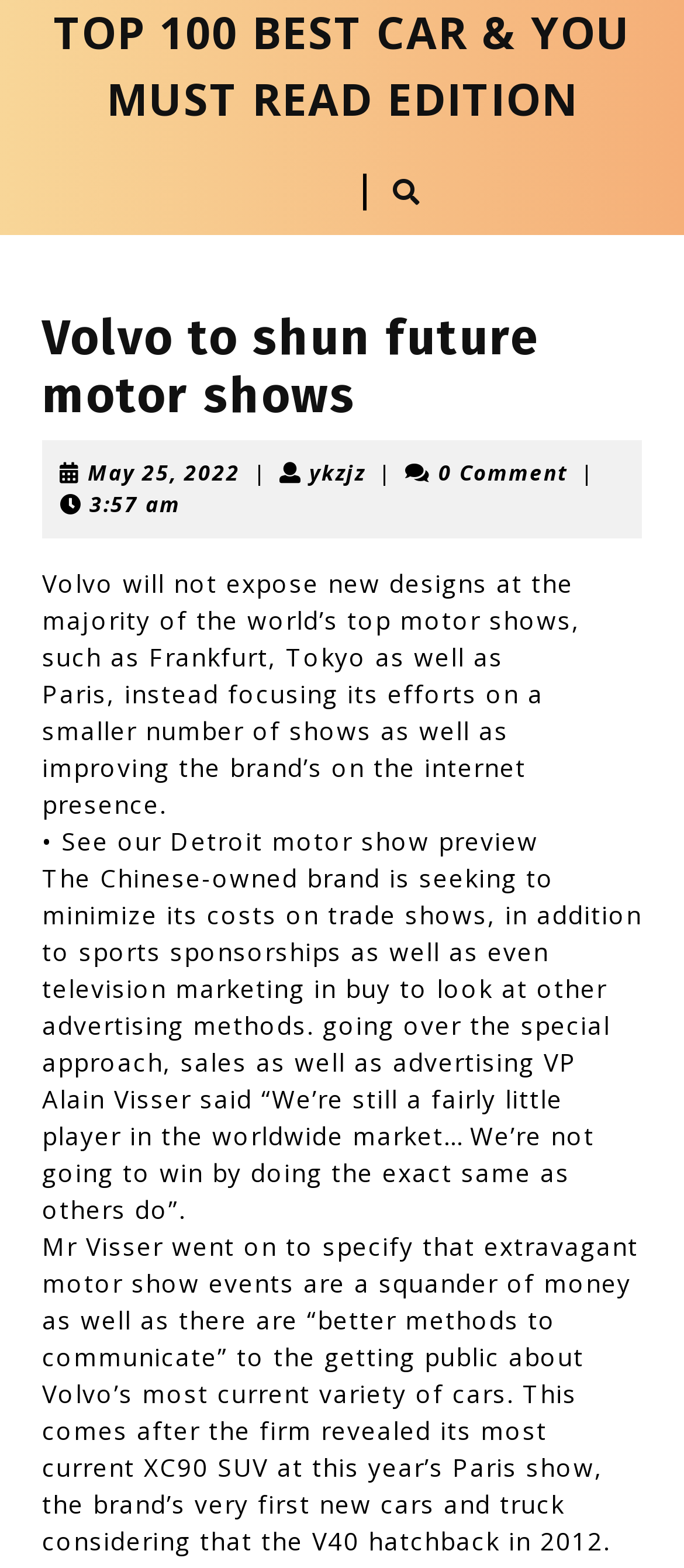Please provide a comprehensive answer to the question below using the information from the image: What is the time of the article?

The time of the article can be found in the StaticText '3:57 am' which is located below the main heading.